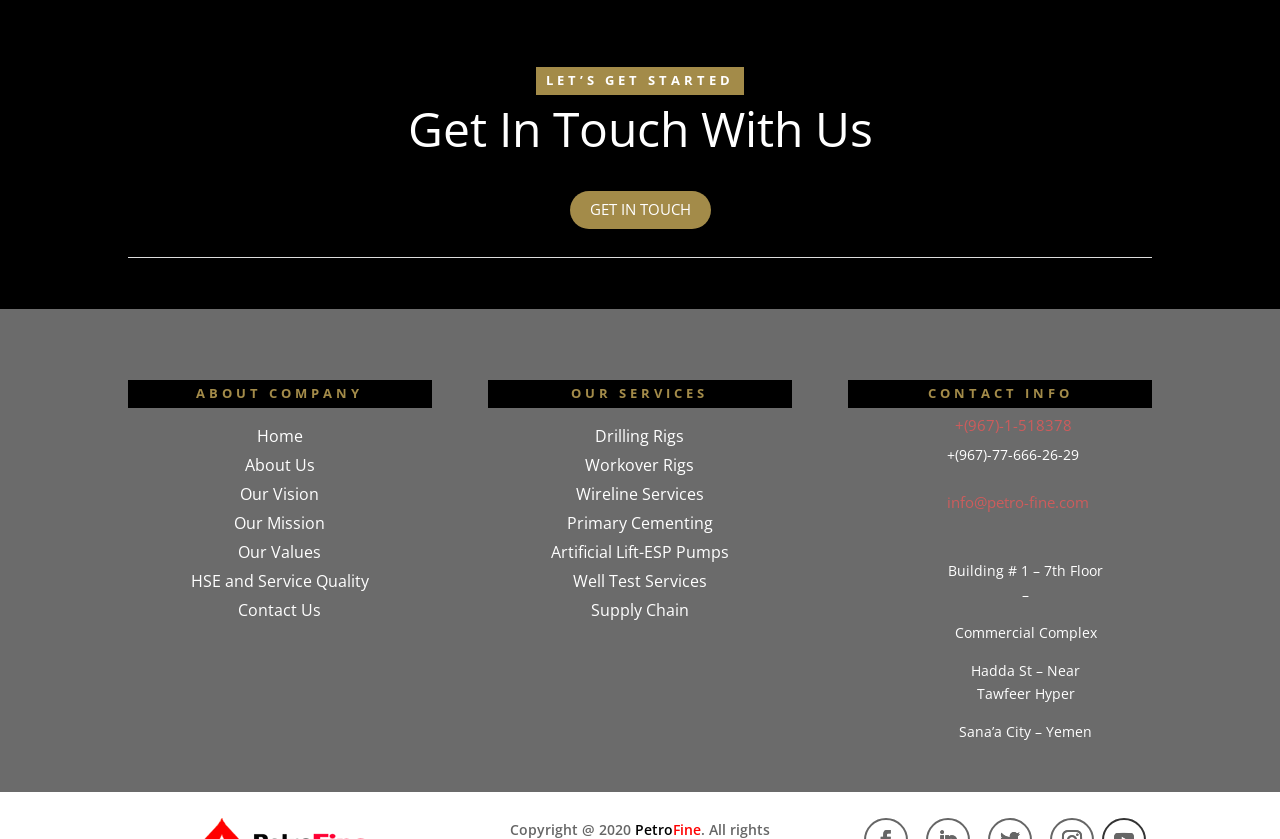Locate the bounding box coordinates of the clickable region to complete the following instruction: "Click on 'GET IN TOUCH'."

[0.445, 0.228, 0.555, 0.272]